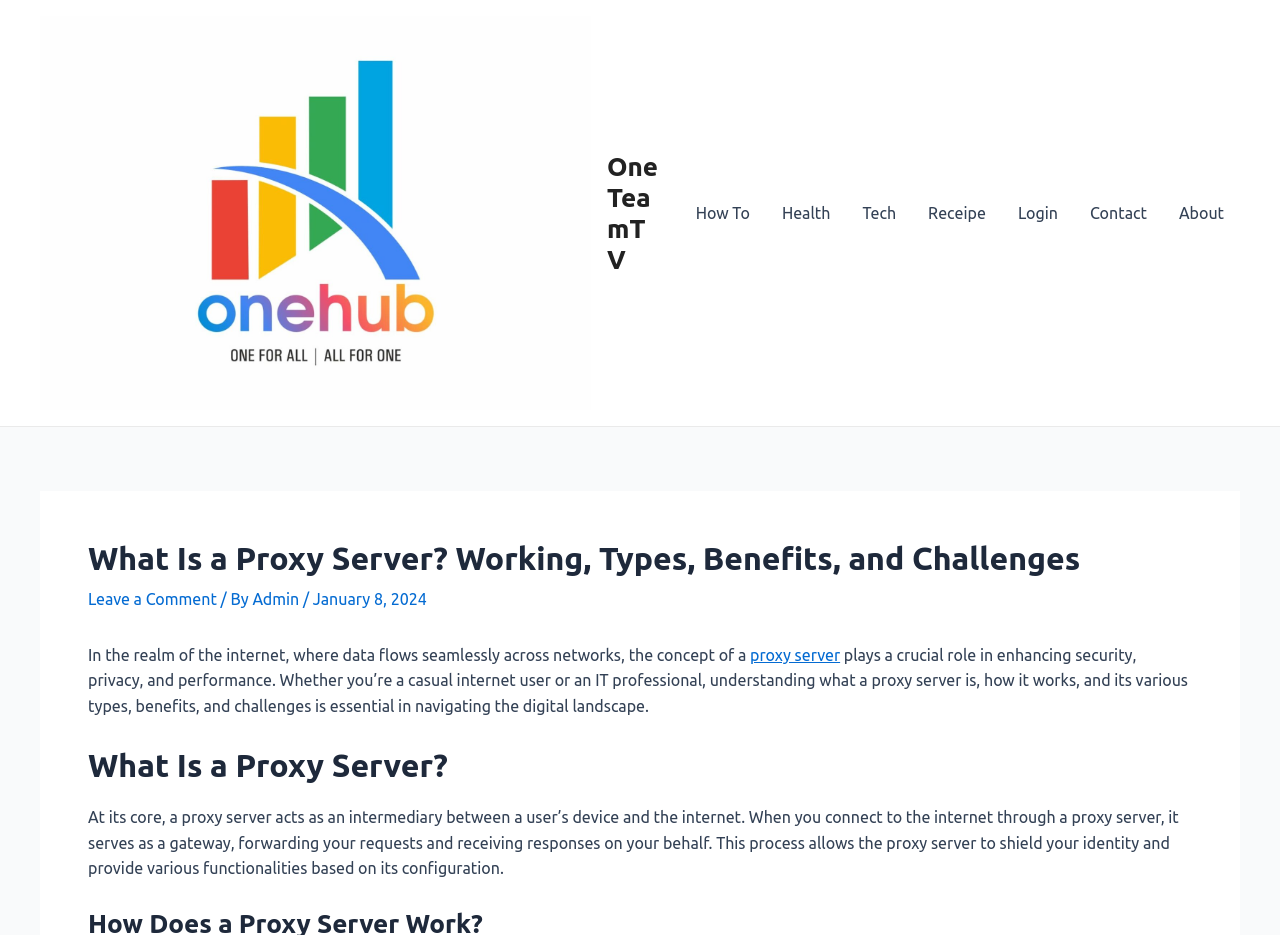Respond to the question below with a single word or phrase:
What is the benefit of using a proxy server?

Enhancing security, privacy, and performance